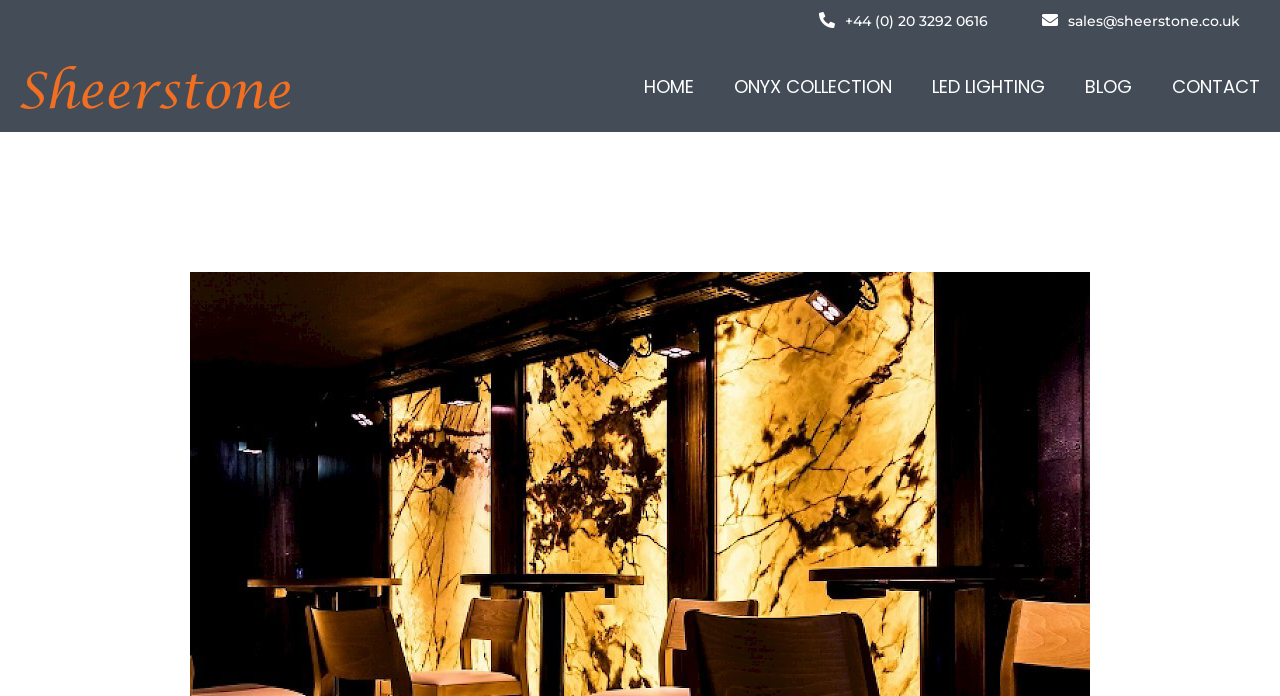What is the purpose of the webpage?
Use the information from the screenshot to give a comprehensive response to the question.

I inferred the purpose of the webpage by looking at the content and structure of the webpage. The webpage seems to be promoting onyx stones, possibly for interior design or decoration, and provides links to related topics such as the onyx collection and LED lighting.